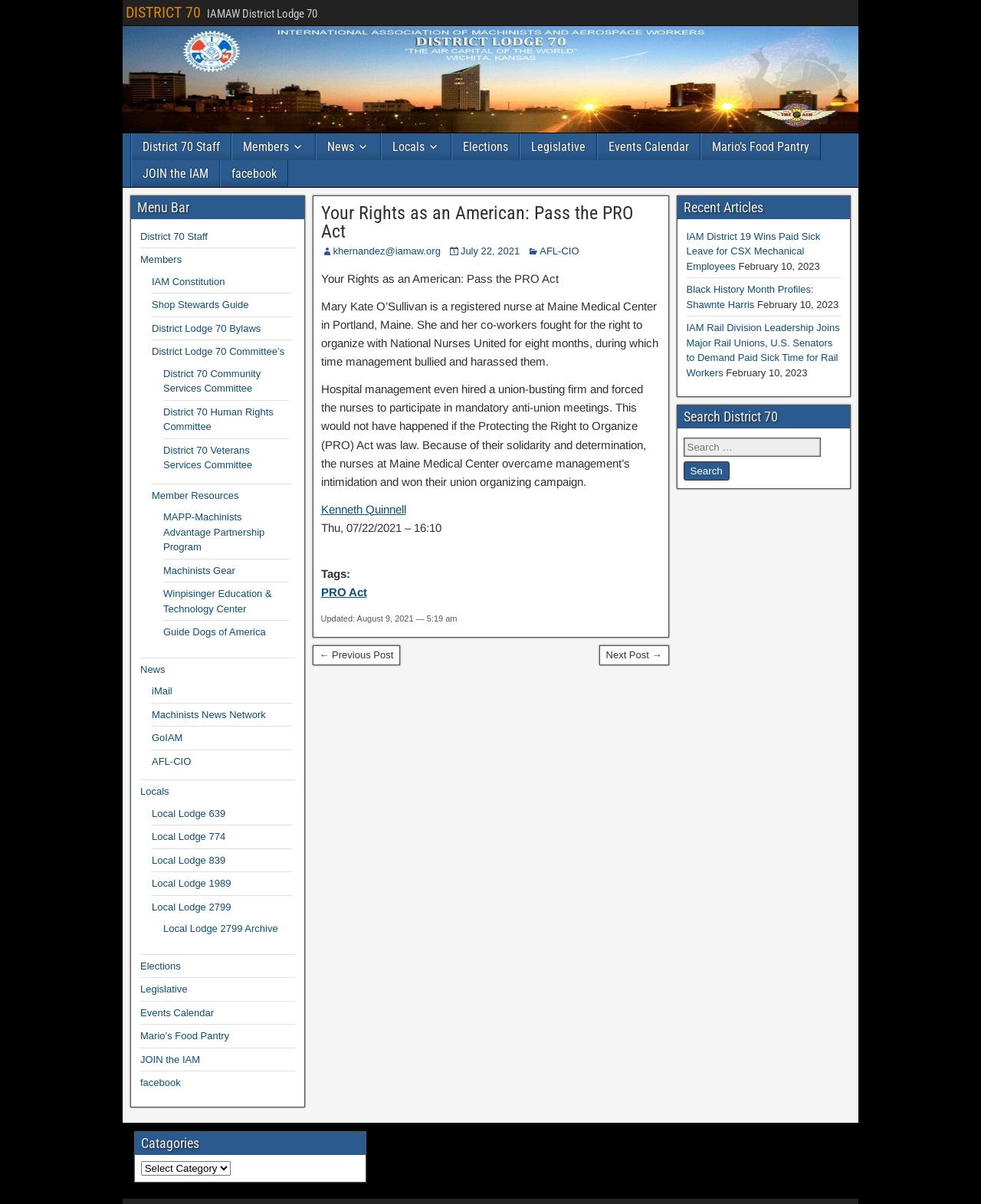What is the name of the nurse mentioned in the article?
From the details in the image, answer the question comprehensively.

The name of the nurse mentioned in the article can be found in the text content of the article, which states 'Mary Kate O’Sullivan is a registered nurse at Maine Medical Center in Portland, Maine'.